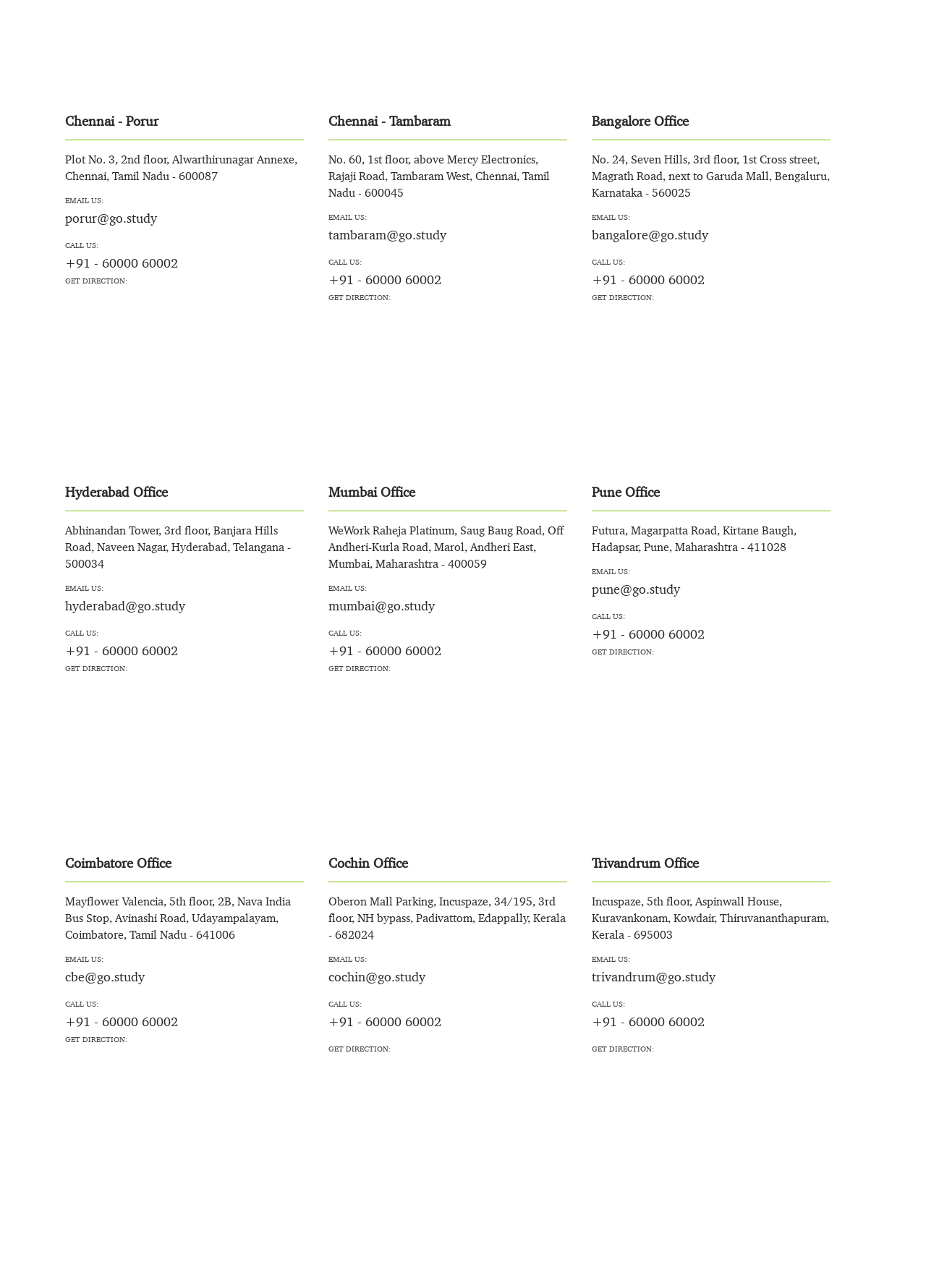Respond to the question below with a concise word or phrase:
What is the purpose of the 'GET DIRECTION' links?

To get directions to the office